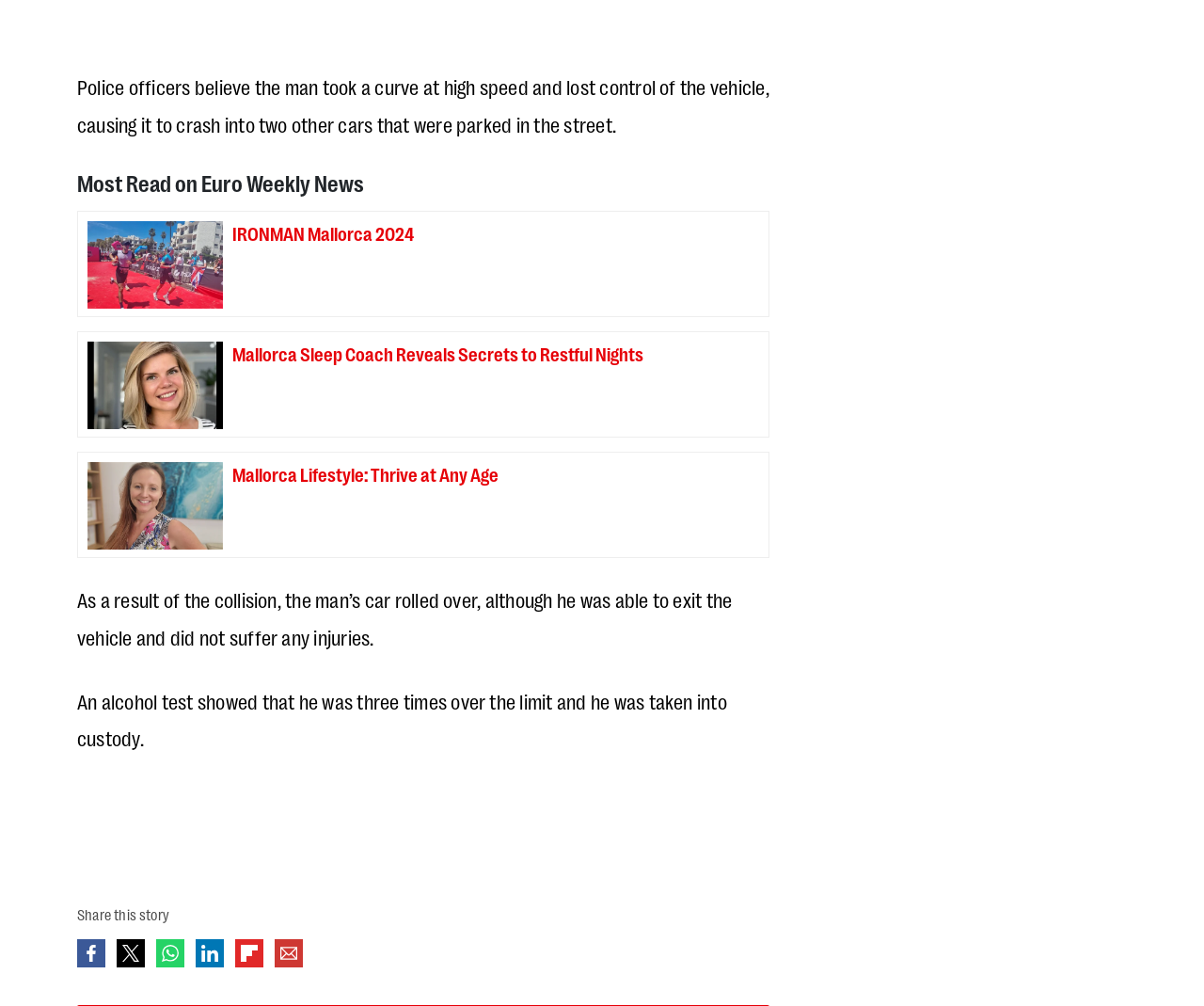What happened to the man's car in the accident?
Please elaborate on the answer to the question with detailed information.

I read the text that says 'As a result of the collision, the man’s car rolled over, although he was able to exit the vehicle and did not suffer any injuries.' This indicates that the man's car rolled over in the accident.